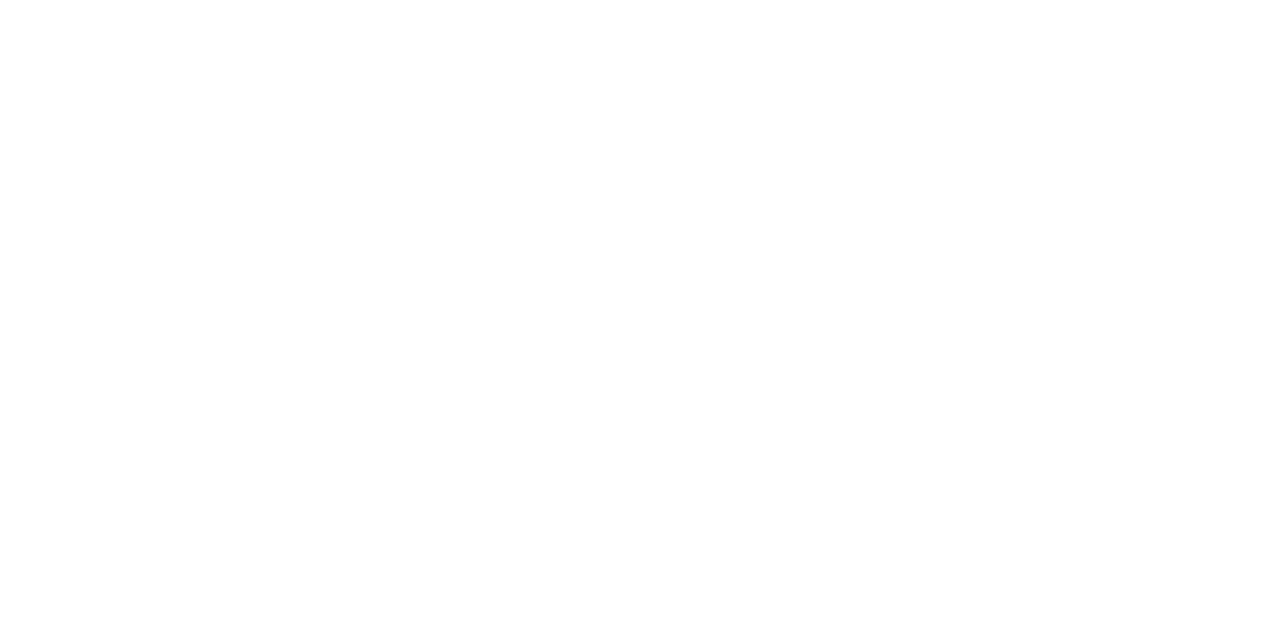Locate the bounding box coordinates for the element described below: "Go to Top". The coordinates must be four float values between 0 and 1, formatted as [left, top, right, bottom].

[0.904, 0.945, 0.941, 1.0]